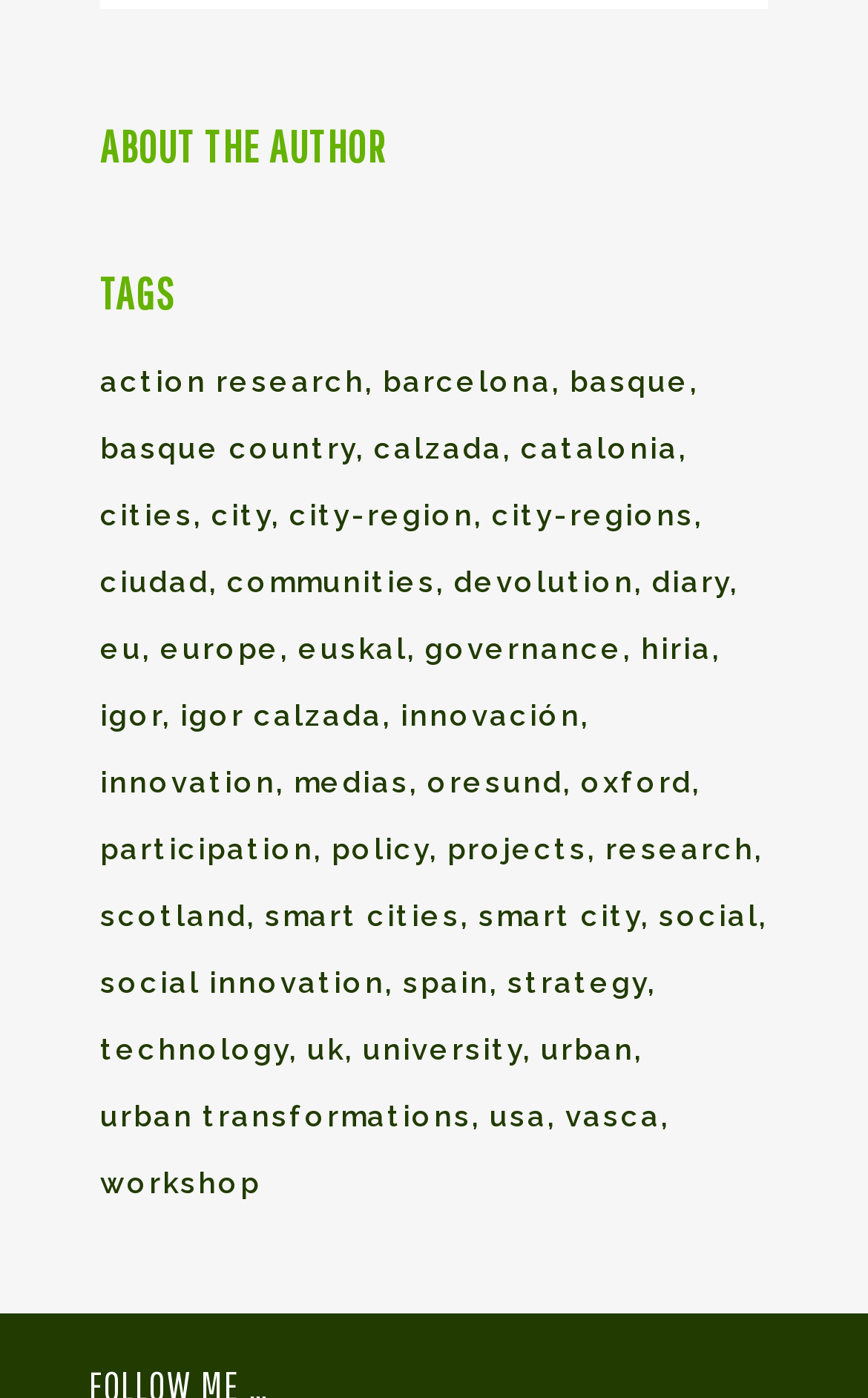Specify the bounding box coordinates of the element's area that should be clicked to execute the given instruction: "learn about smart cities". The coordinates should be four float numbers between 0 and 1, i.e., [left, top, right, bottom].

[0.305, 0.636, 0.541, 0.677]